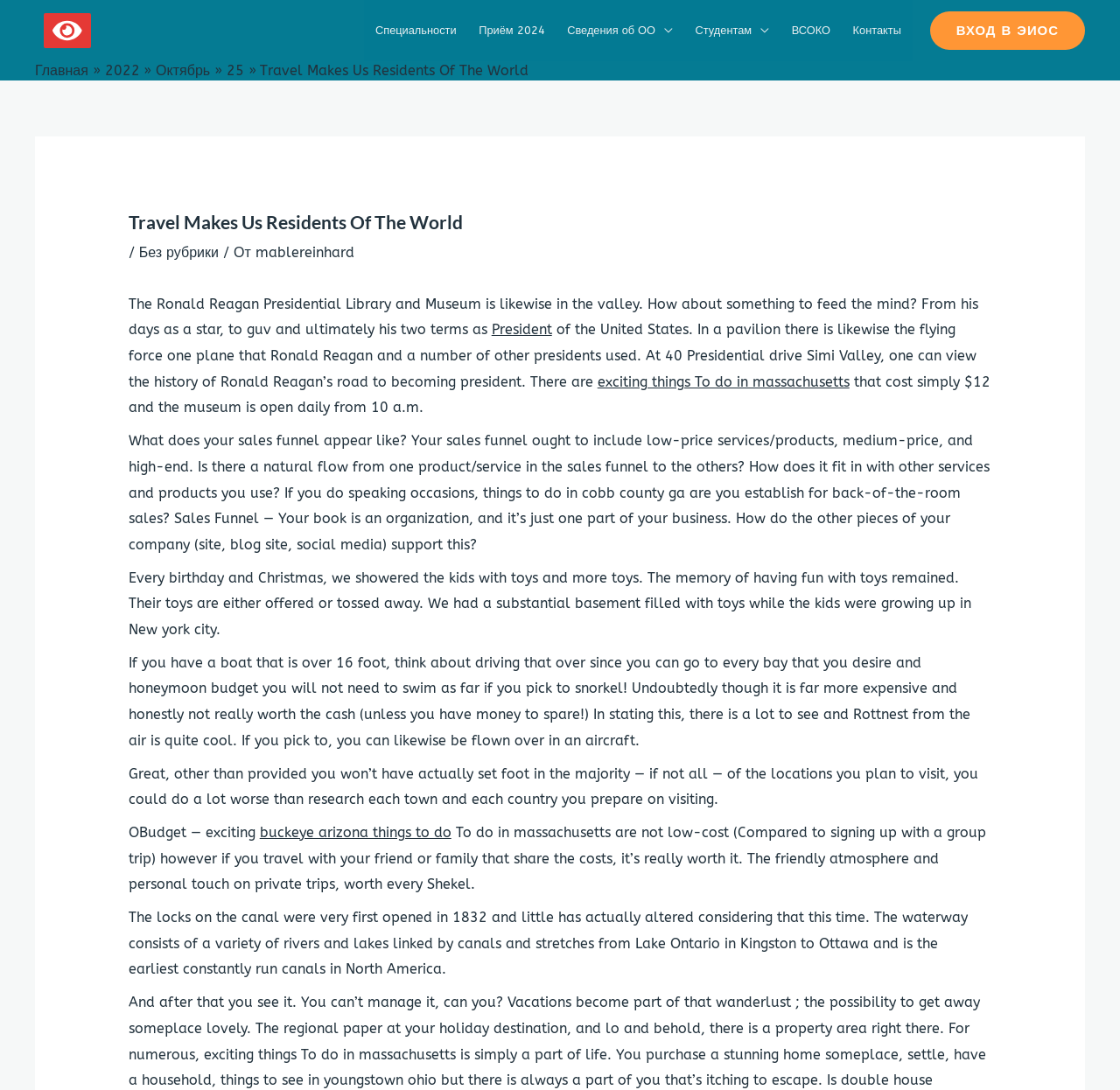Please reply to the following question using a single word or phrase: 
What is the text of the last static text element?

The locks on the canal were very first opened in 1832 and little has actually altered considering that this time.